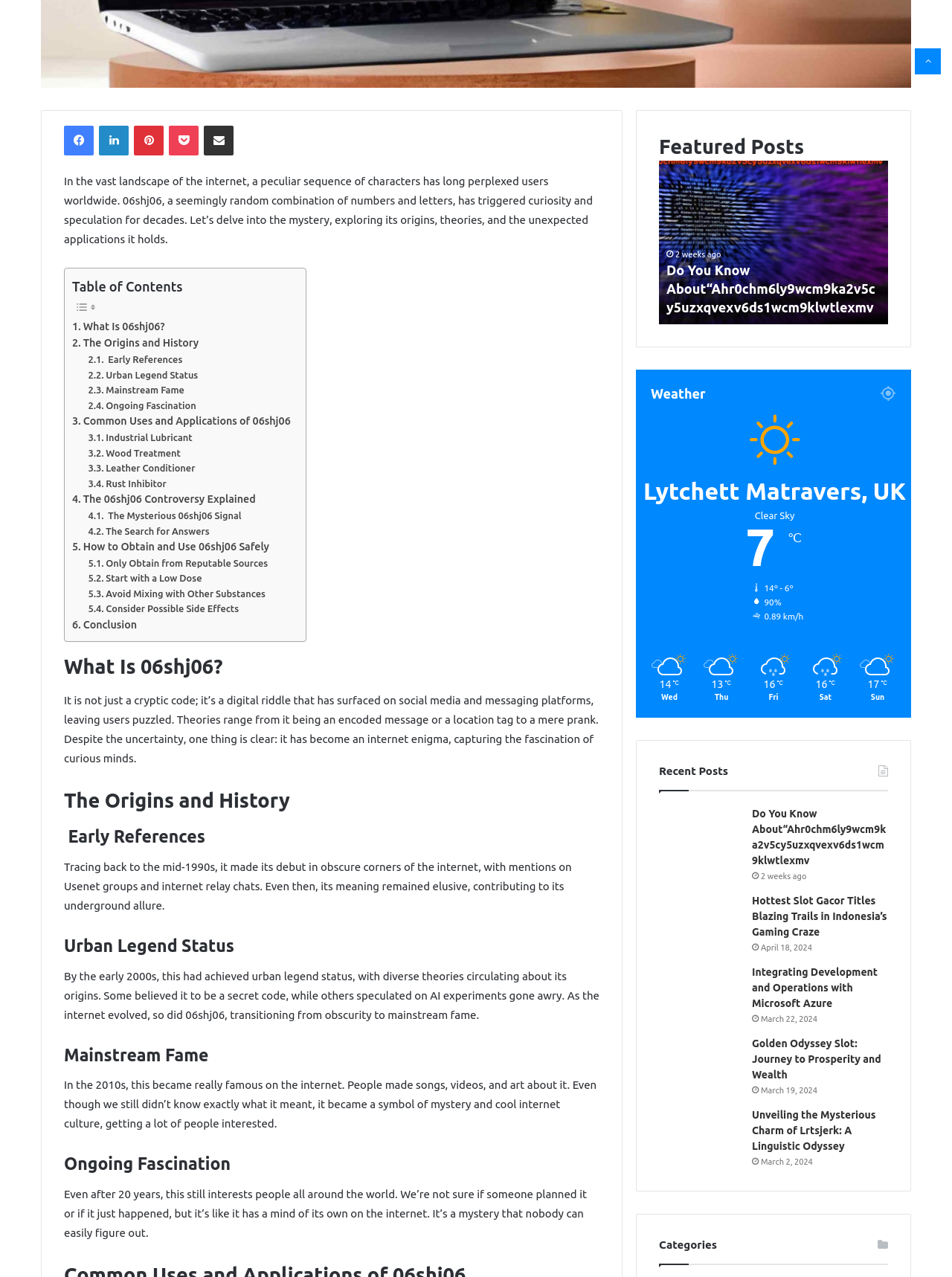What is 06shj06?
Please respond to the question with a detailed and thorough explanation.

Based on the webpage content, 06shj06 is described as a digital riddle that has surfaced on social media and messaging platforms, leaving users puzzled. It is not just a cryptic code, but an internet enigma that has captured the fascination of curious minds.